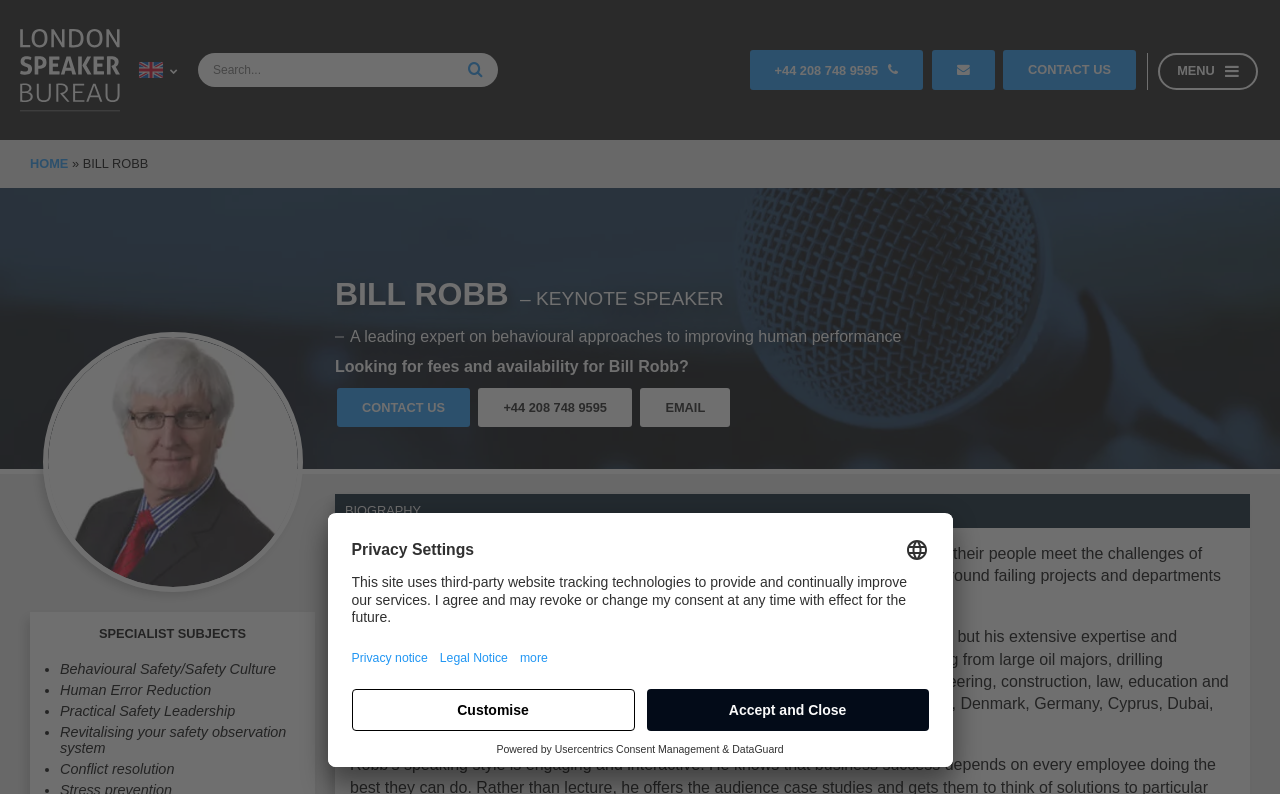Provide the bounding box coordinates of the section that needs to be clicked to accomplish the following instruction: "Email us."

[0.728, 0.063, 0.777, 0.113]